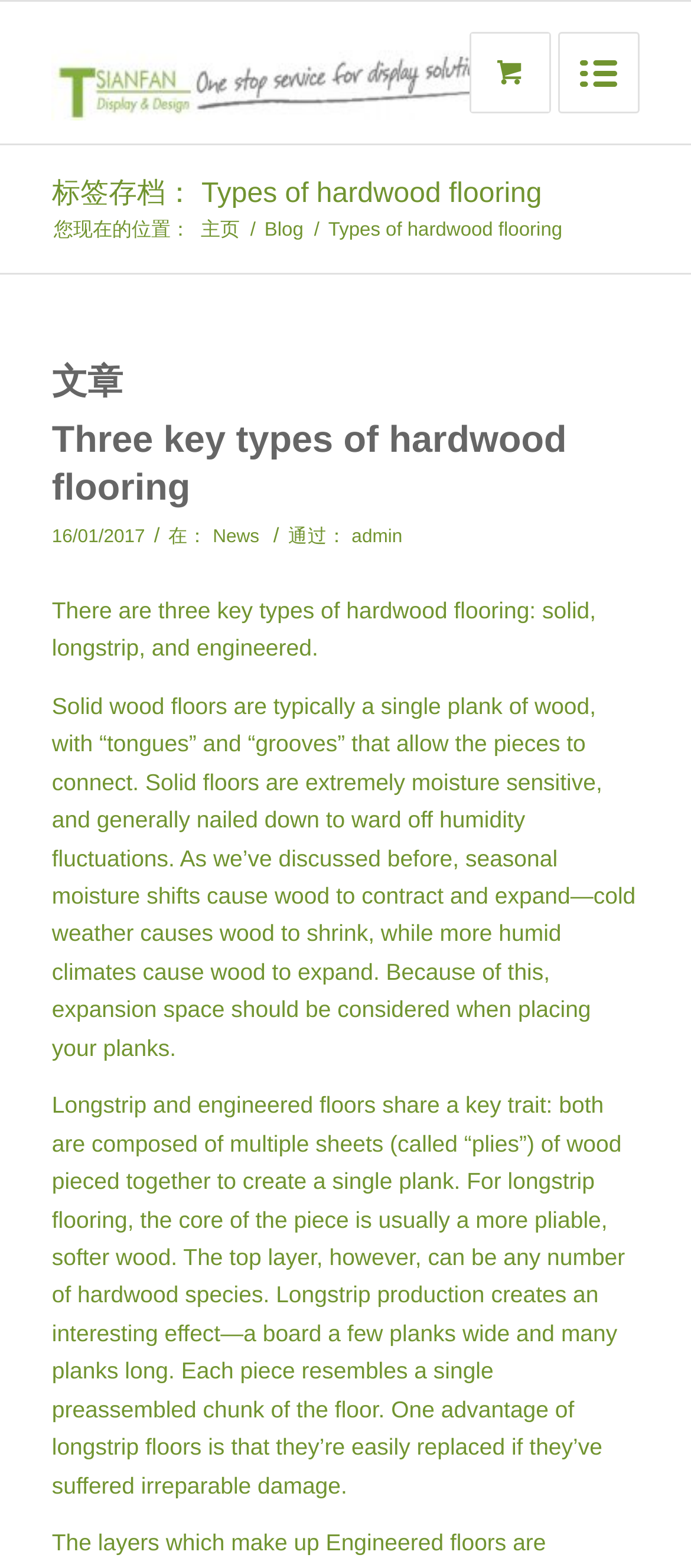Give a concise answer of one word or phrase to the question: 
What is the category of the article?

News